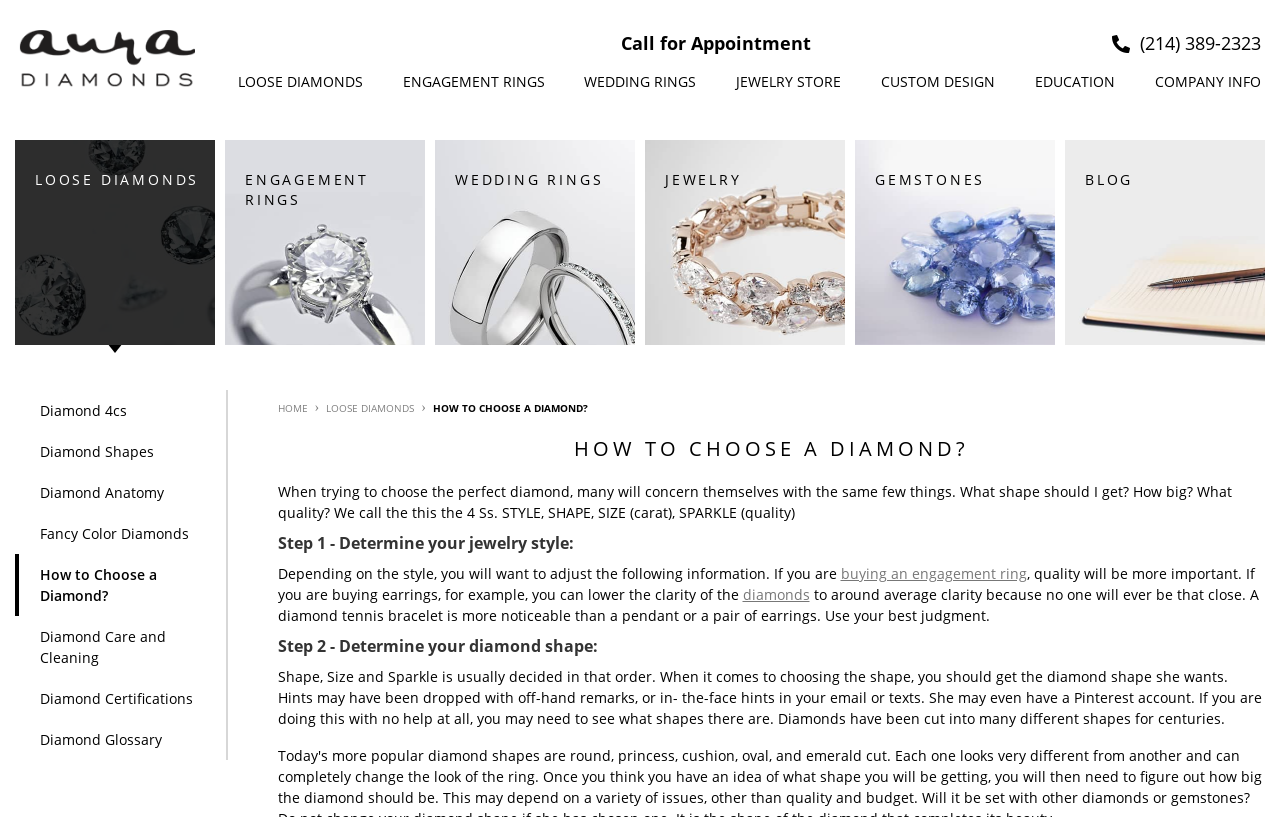Determine the bounding box coordinates of the section to be clicked to follow the instruction: "Call the phone number". The coordinates should be given as four float numbers between 0 and 1, formatted as [left, top, right, bottom].

[0.869, 0.037, 0.985, 0.07]